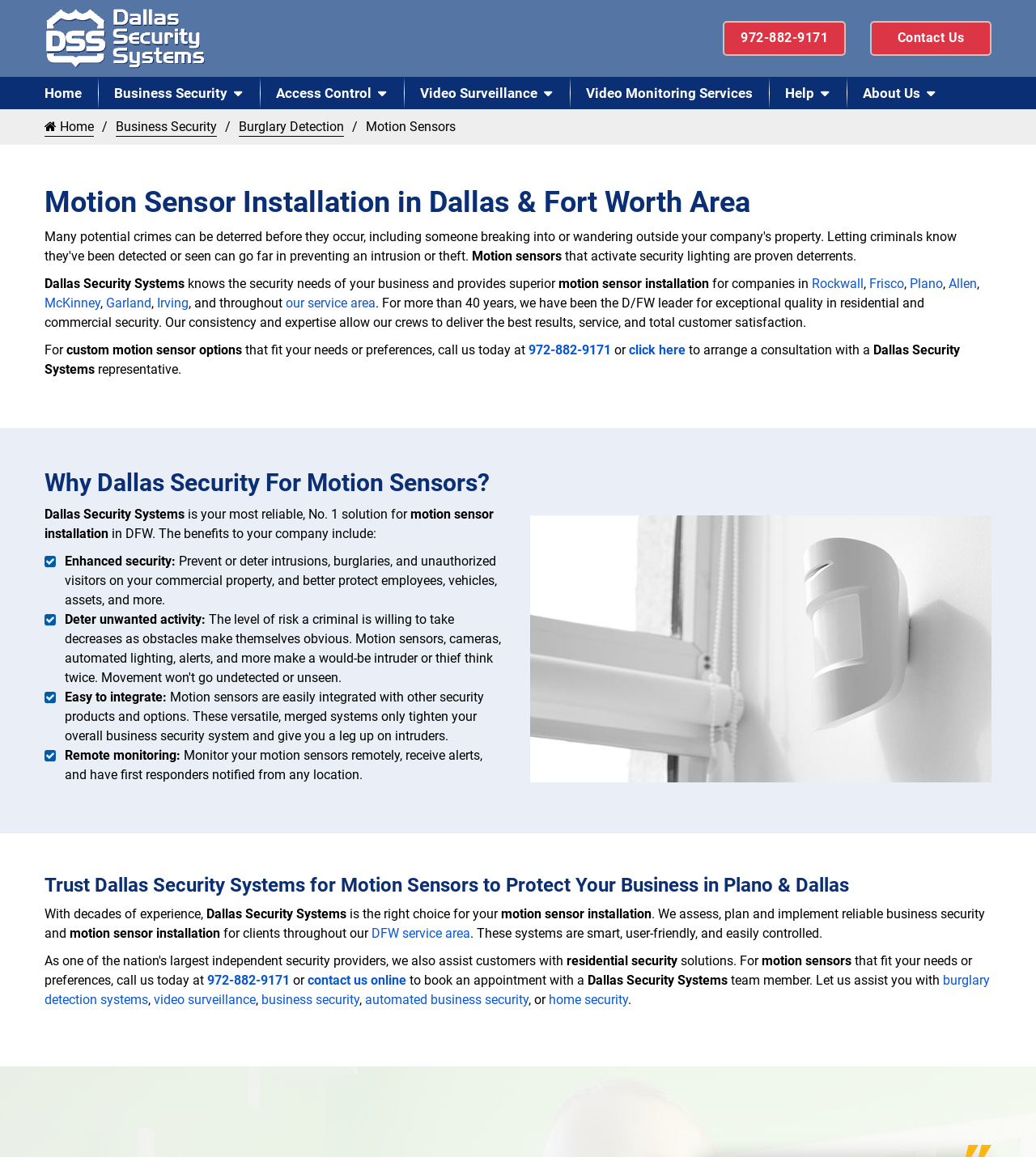Determine the bounding box coordinates for the UI element matching this description: "burglary detection systems".

[0.043, 0.84, 0.955, 0.871]